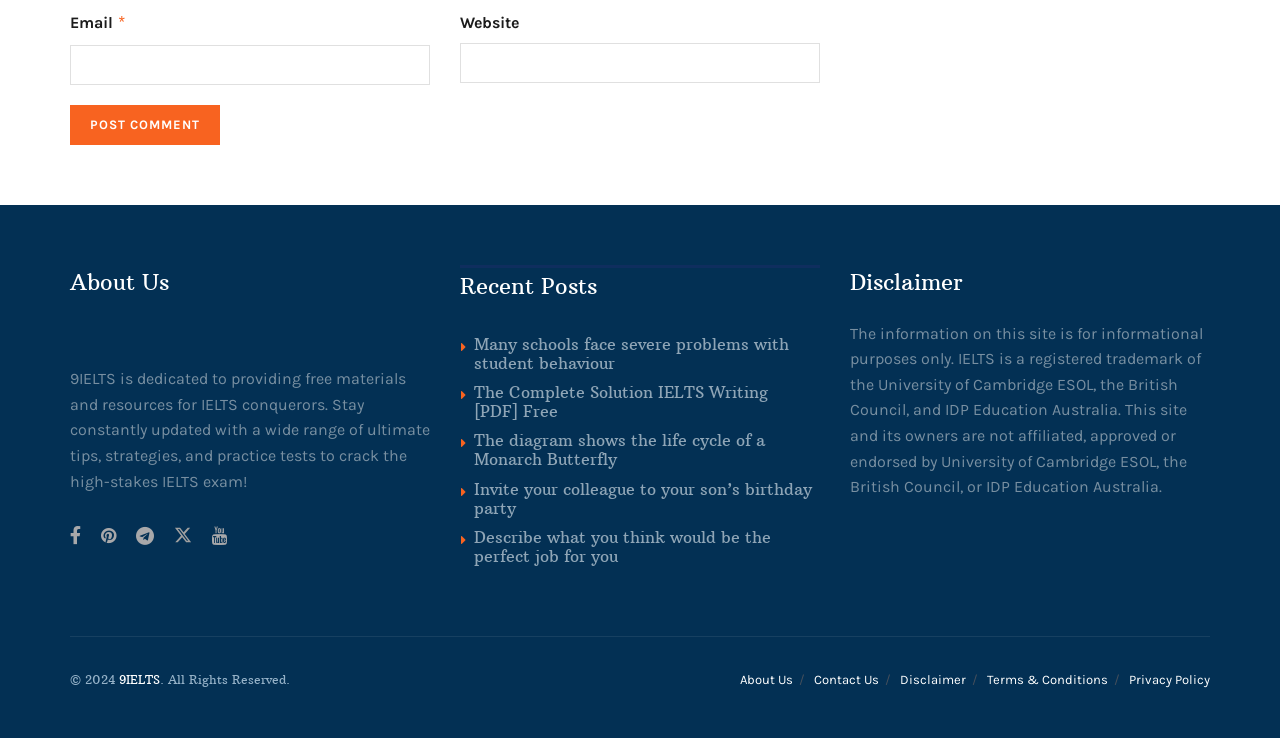Carefully examine the image and provide an in-depth answer to the question: What is the copyright information on this webpage?

The webpage has a footer section with a copyright notice that reads '© 2024 9IELTS. All Rights Reserved.' This suggests that the webpage is owned by 9IELTS and the content is copyrighted.